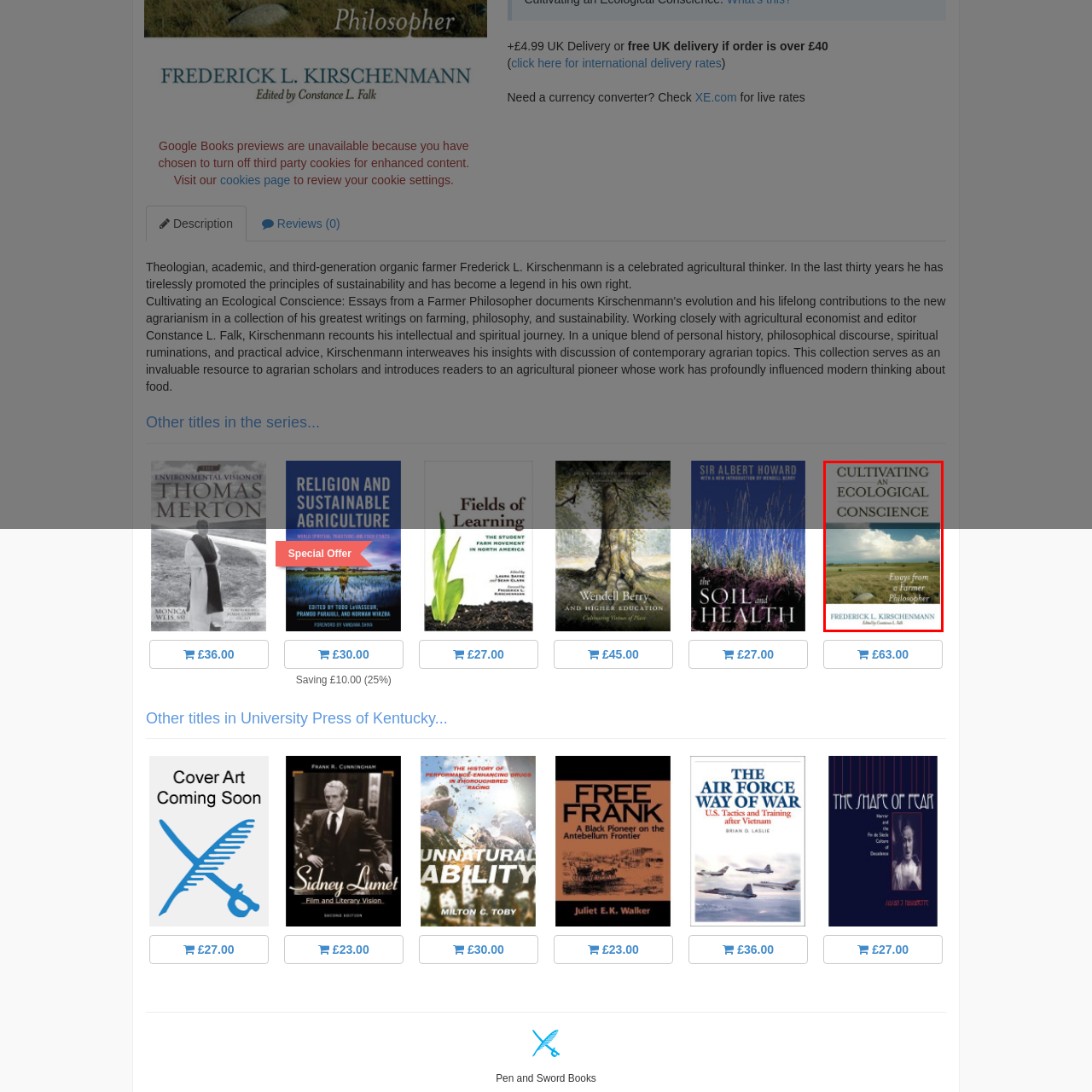View the portion of the image within the red bounding box and answer this question using a single word or phrase:
What is the main theme of the book?

Ecology and Sustainability